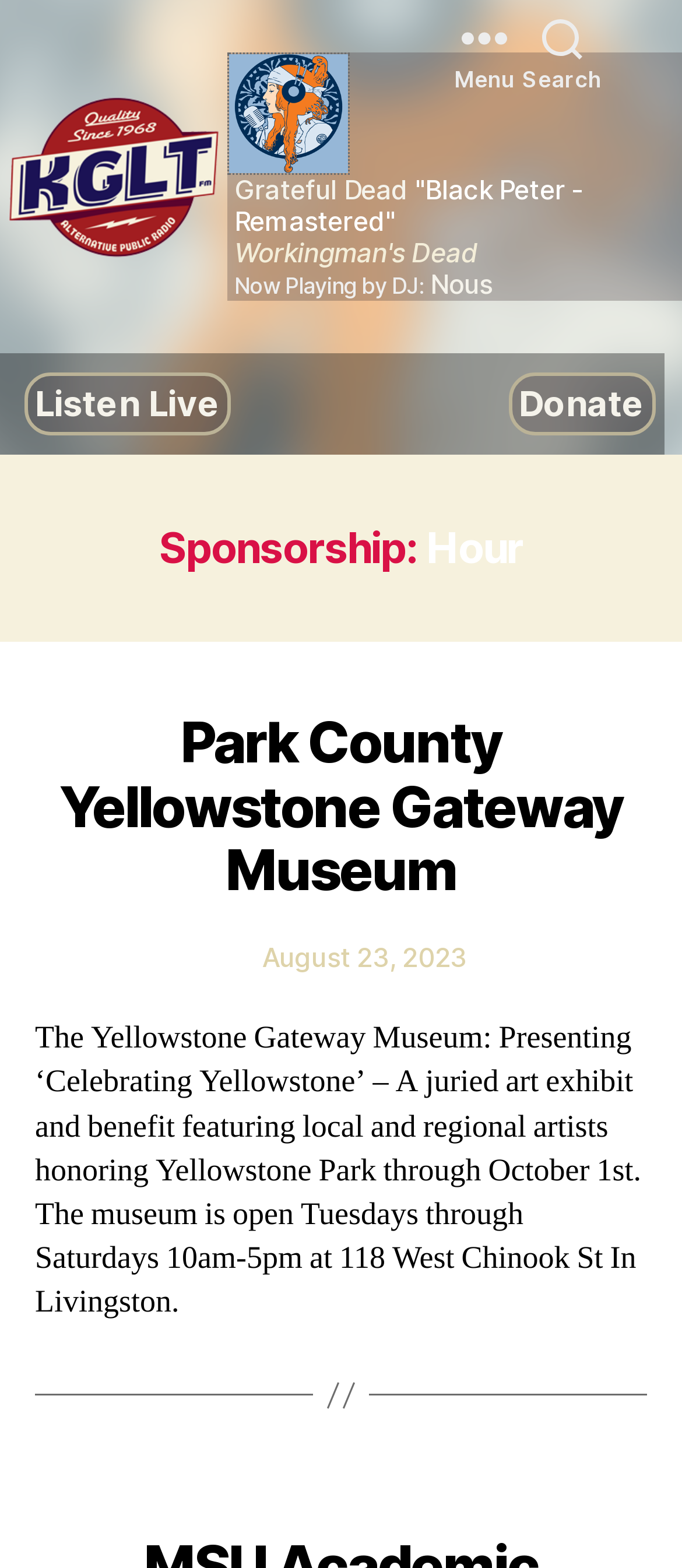What is the name of the museum mentioned?
Based on the image, respond with a single word or phrase.

Park County Yellowstone Gateway Museum